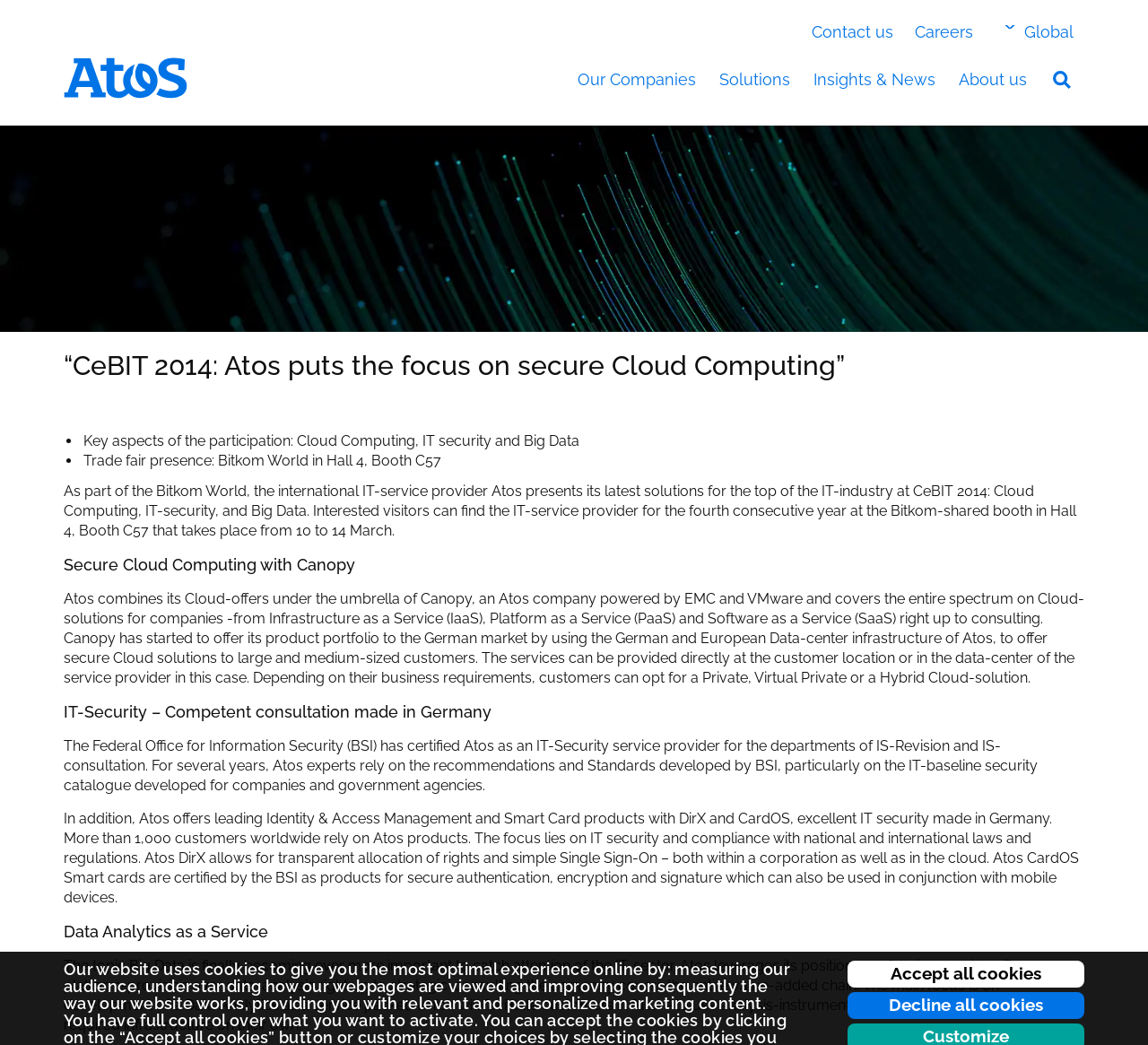Please identify the bounding box coordinates of the element's region that should be clicked to execute the following instruction: "Click the Contact us link". The bounding box coordinates must be four float numbers between 0 and 1, i.e., [left, top, right, bottom].

[0.707, 0.021, 0.778, 0.039]